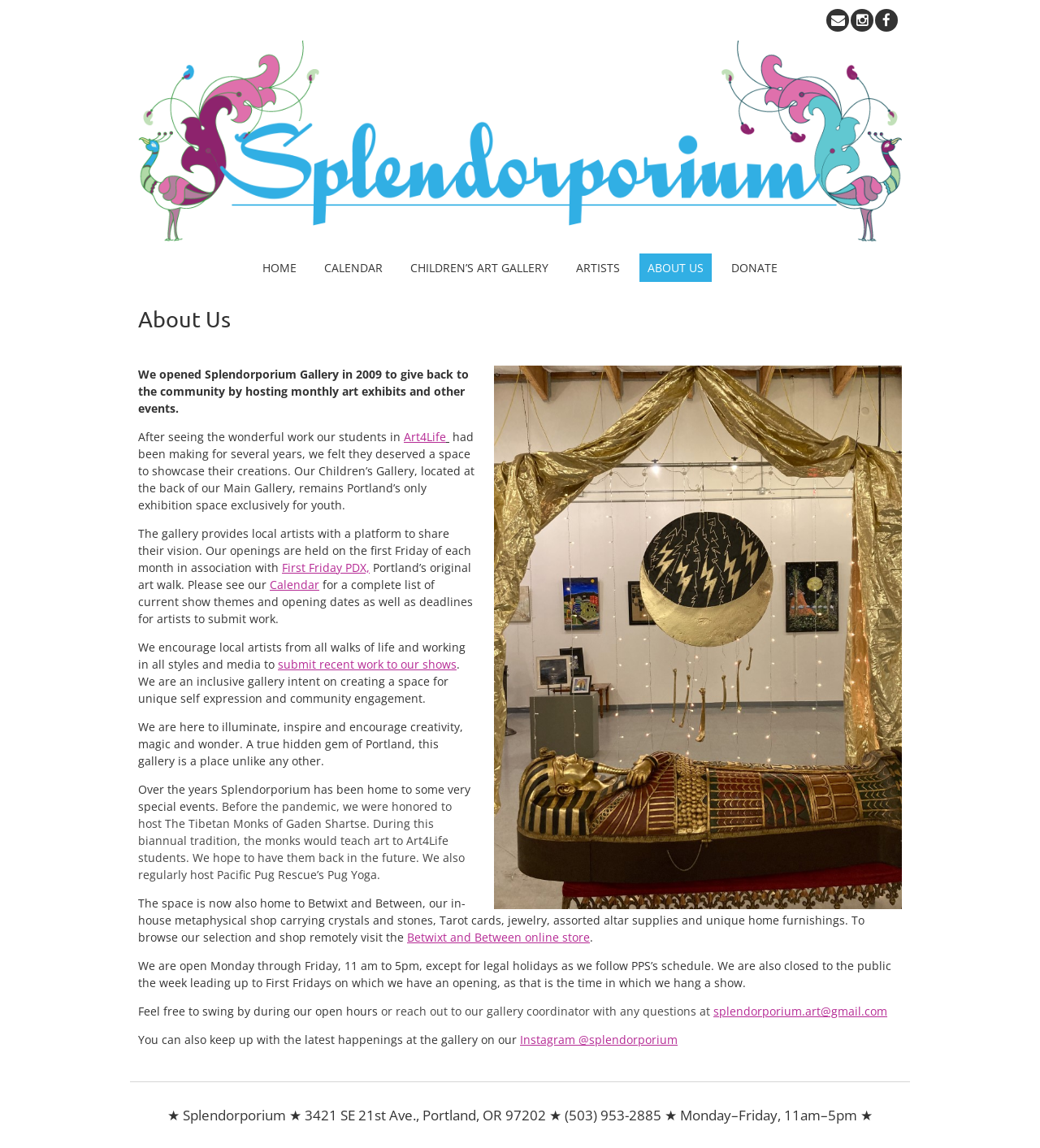Bounding box coordinates should be in the format (top-left x, top-left y, bottom-right x, bottom-right y) and all values should be floating point numbers between 0 and 1. Determine the bounding box coordinate for the UI element described as: Mundo

None